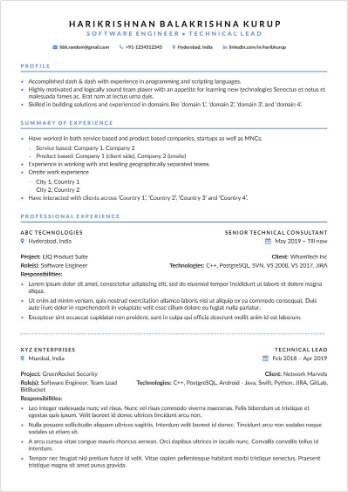Describe the image thoroughly, including all noticeable details.

The image features a detailed resume of Harikrishnan Balakrishna Kurup, a software engineer and technical lead. The resume is structured with clear sections highlighting his profile, summary of experience, and professional qualifications. Under the "Profile" segment, it outlines his programming expertise and leadership in technology projects. The "Summary of Experience" provides insight into his previous roles across various companies, detailing specific responsibilities and achievements. Notable sections include a comprehensive list of technologies he is proficient in and a timeline of his professional journey, showcasing his growth from a technical consultant to a lead position. This document serves as a concise overview of his career and skill set, tailored for job applications or professional opportunities.